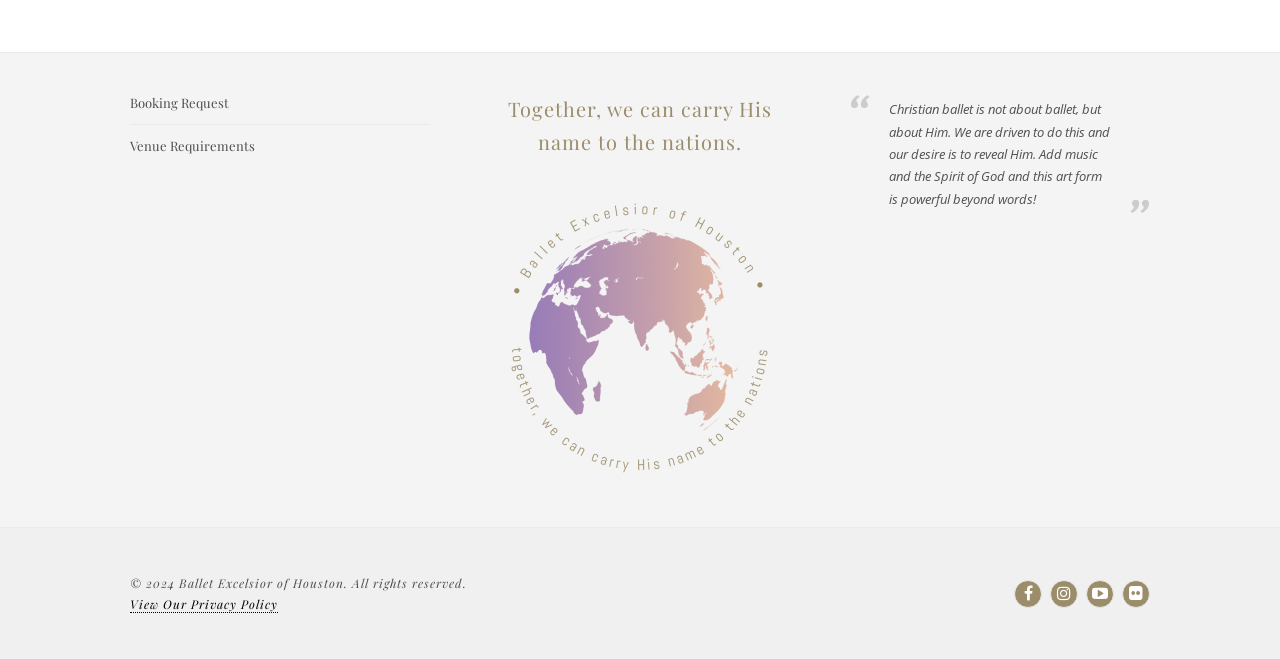Refer to the element description Booking Request and identify the corresponding bounding box in the screenshot. Format the coordinates as (top-left x, top-left y, bottom-right x, bottom-right y) with values in the range of 0 to 1.

[0.102, 0.143, 0.179, 0.168]